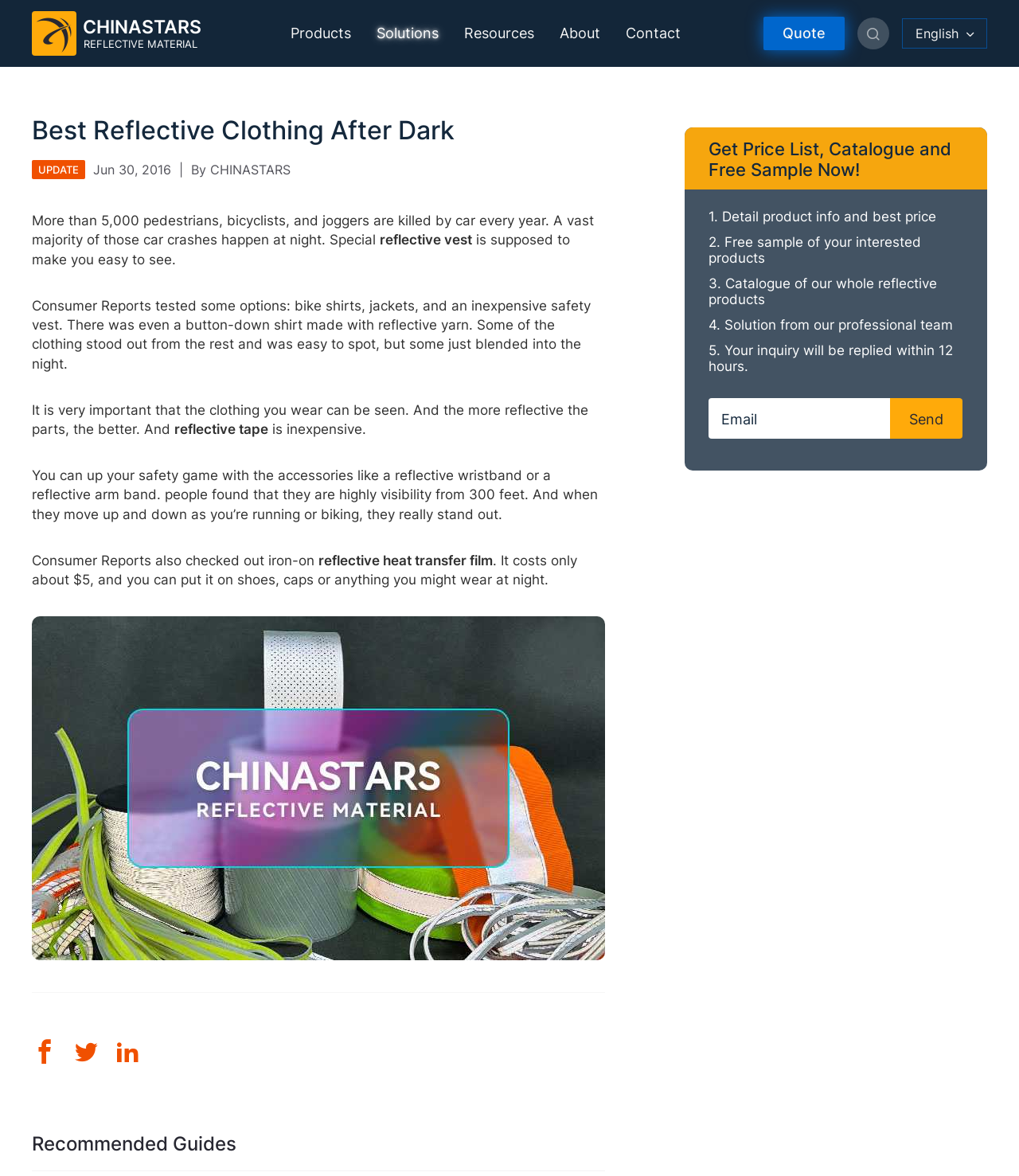Locate the bounding box coordinates of the area that needs to be clicked to fulfill the following instruction: "Select the 'English' language". The coordinates should be in the format of four float numbers between 0 and 1, namely [left, top, right, bottom].

[0.898, 0.022, 0.945, 0.035]